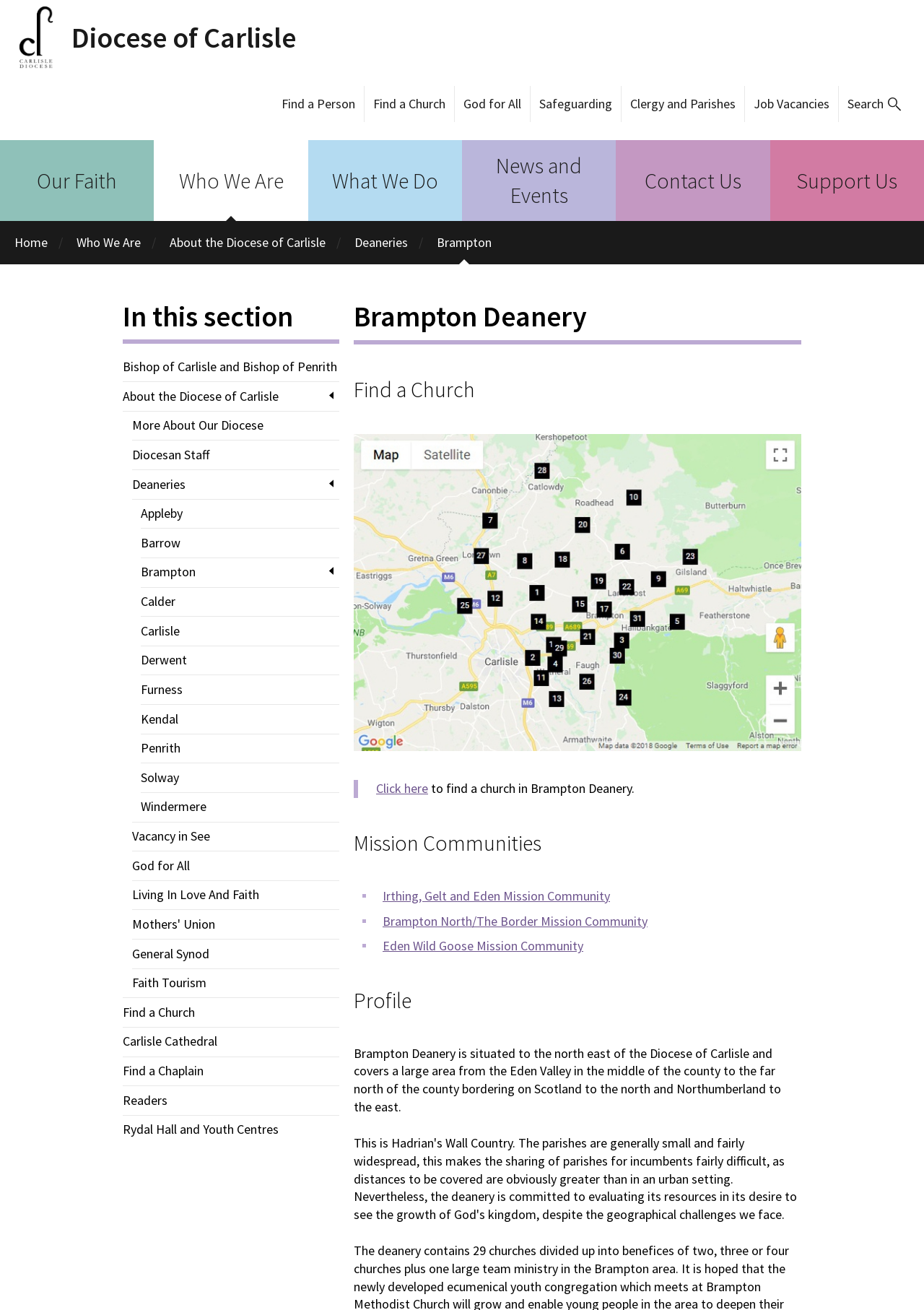Please specify the bounding box coordinates of the region to click in order to perform the following instruction: "Select the 'BIBLE' category".

None